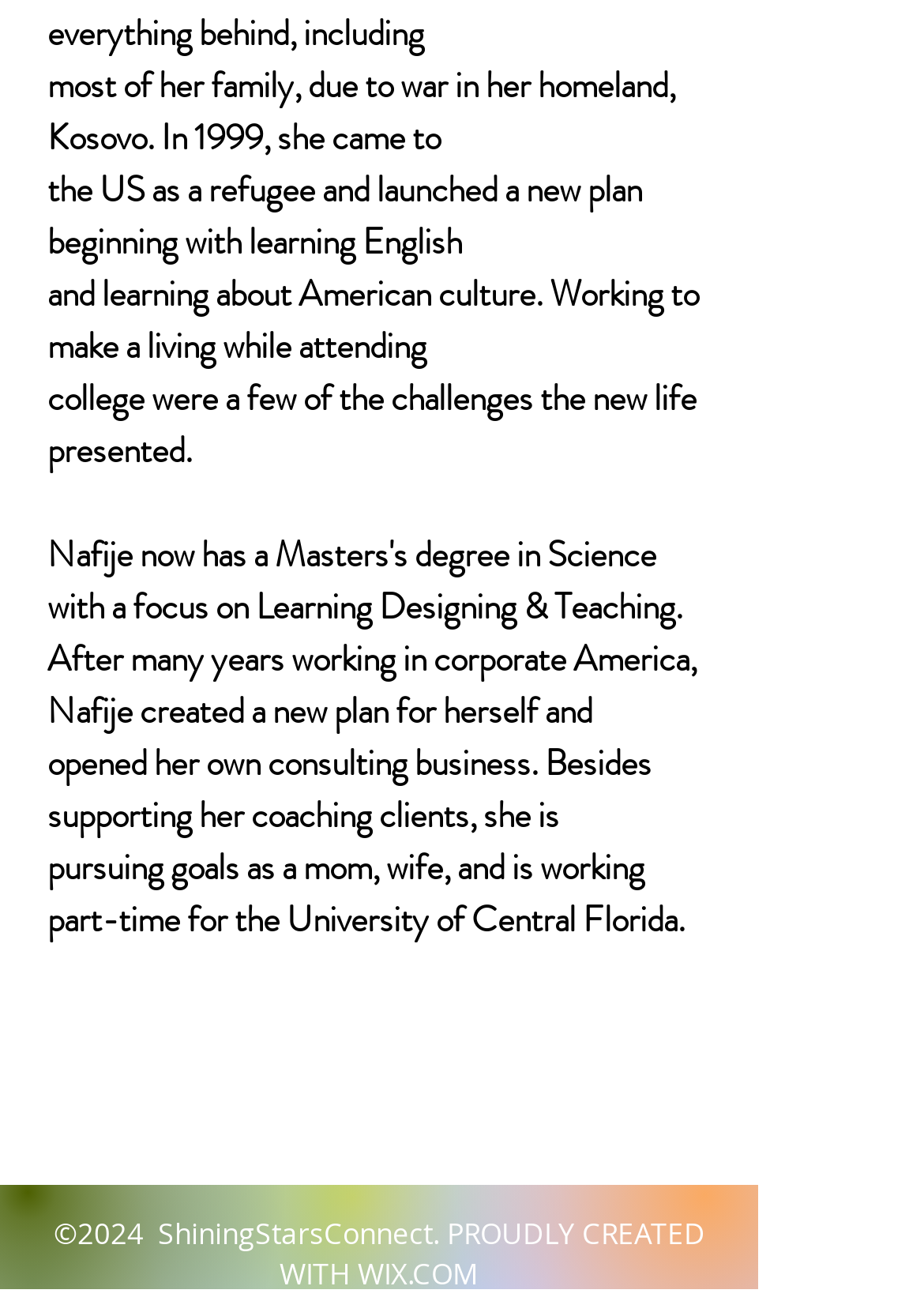What is the name of Nafije's consulting business?
Provide an in-depth and detailed answer to the question.

The text does not explicitly mention the name of Nafije's consulting business, only that she opened her own consulting business after many years of working in corporate America.